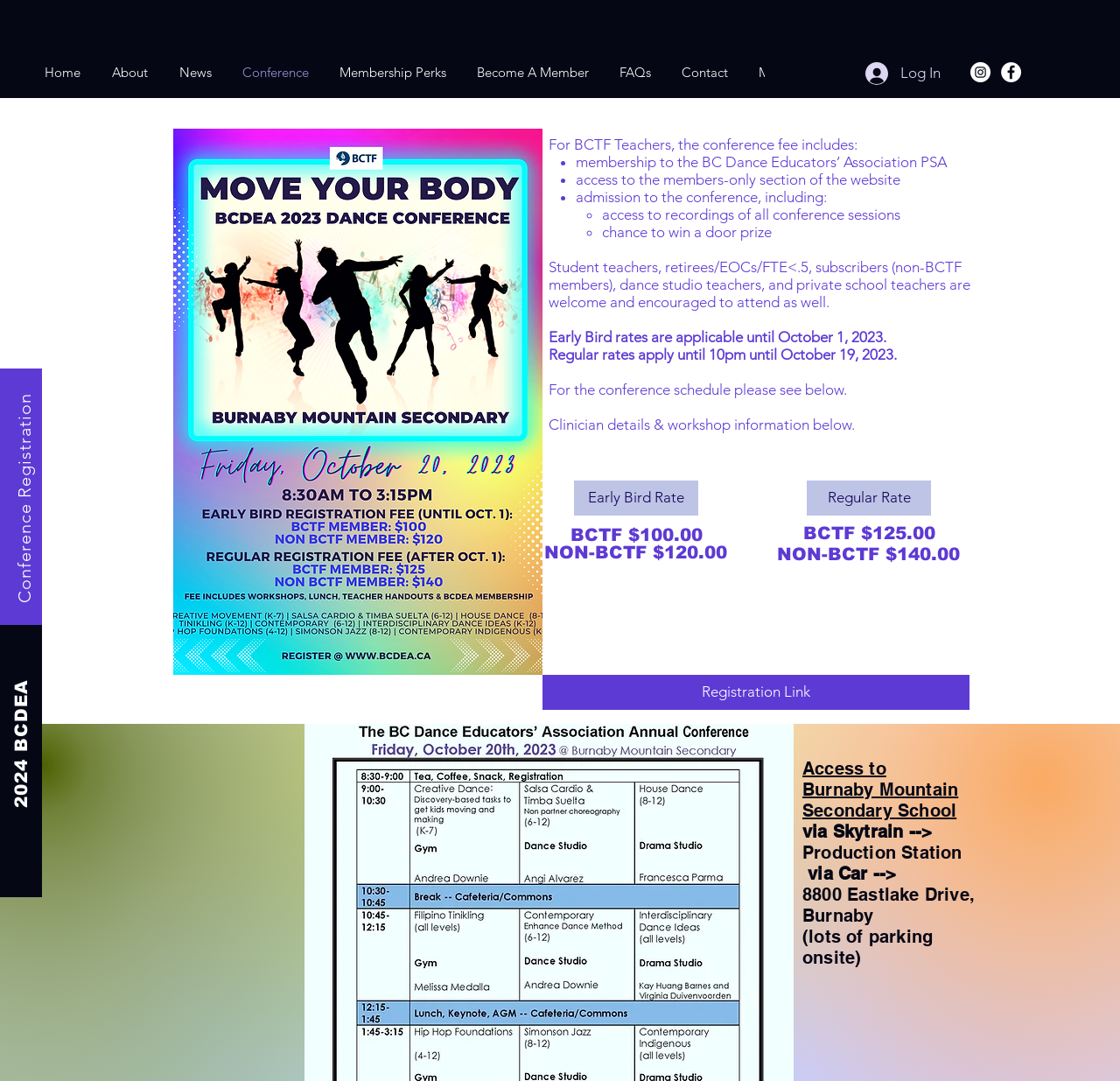Determine the bounding box coordinates of the clickable element necessary to fulfill the instruction: "Register for the conference". Provide the coordinates as four float numbers within the 0 to 1 range, i.e., [left, top, right, bottom].

[0.012, 0.363, 0.031, 0.557]